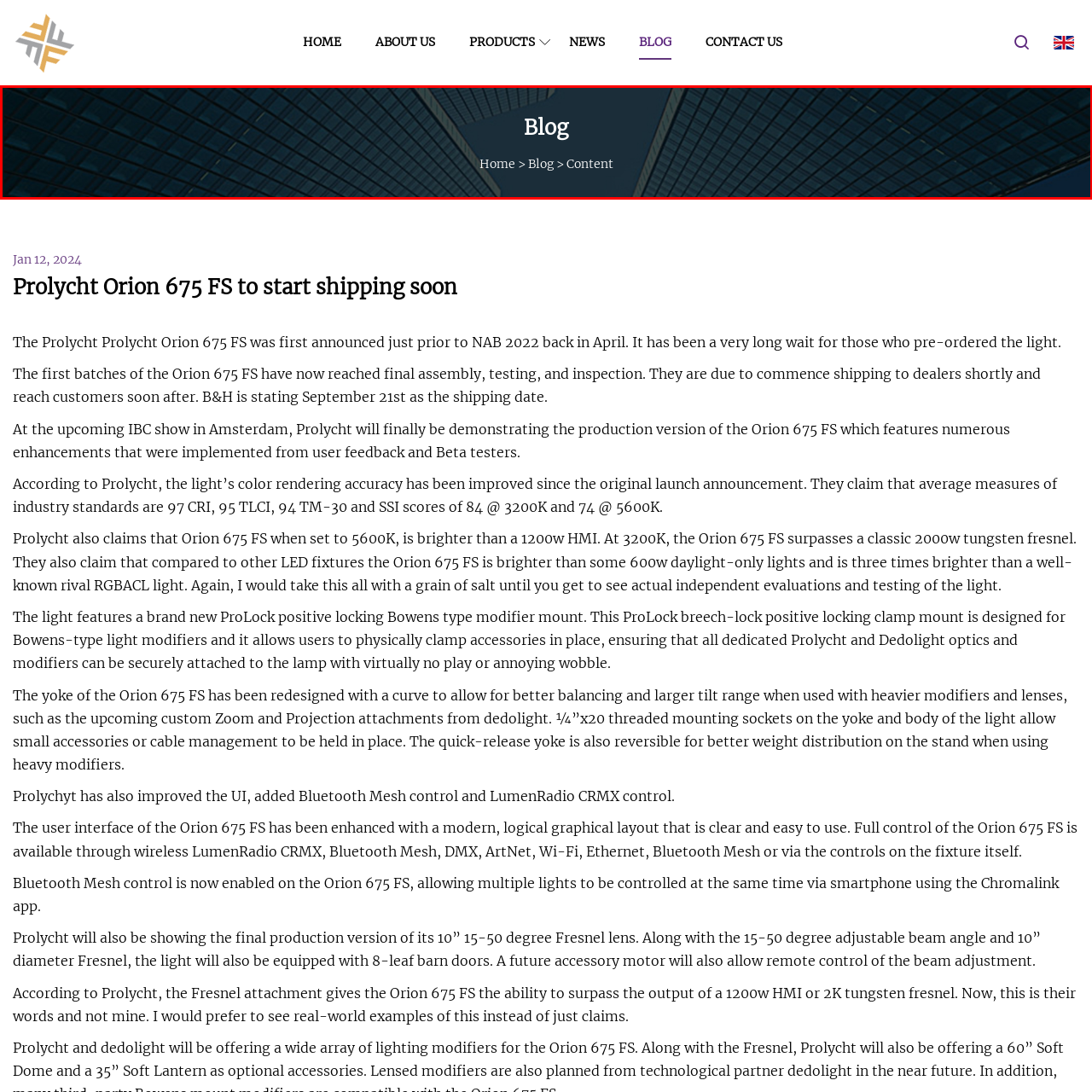Offer a detailed caption for the picture inside the red-bordered area.

This image serves as a visually striking banner for the blog section of the Hangzhou Work Lamp Co., Ltd. website, featuring a modern architectural design with angular glass structures that create a sense of depth and perspective. The dominant dark hues of the image contrast with the bright white text that prominently displays the word "Blog," inviting visitors to explore the latest updates and insights related to the company's products, particularly the upcoming Prolycht Orion 675 FS. Below the blog title, navigational breadcrumbs indicating "Home > Blog > Content" guide users, enhancing the website's usability and ensuring easy access to related content. This design effectively communicates a contemporary and professional aesthetic, reflecting the innovative spirit of the company.